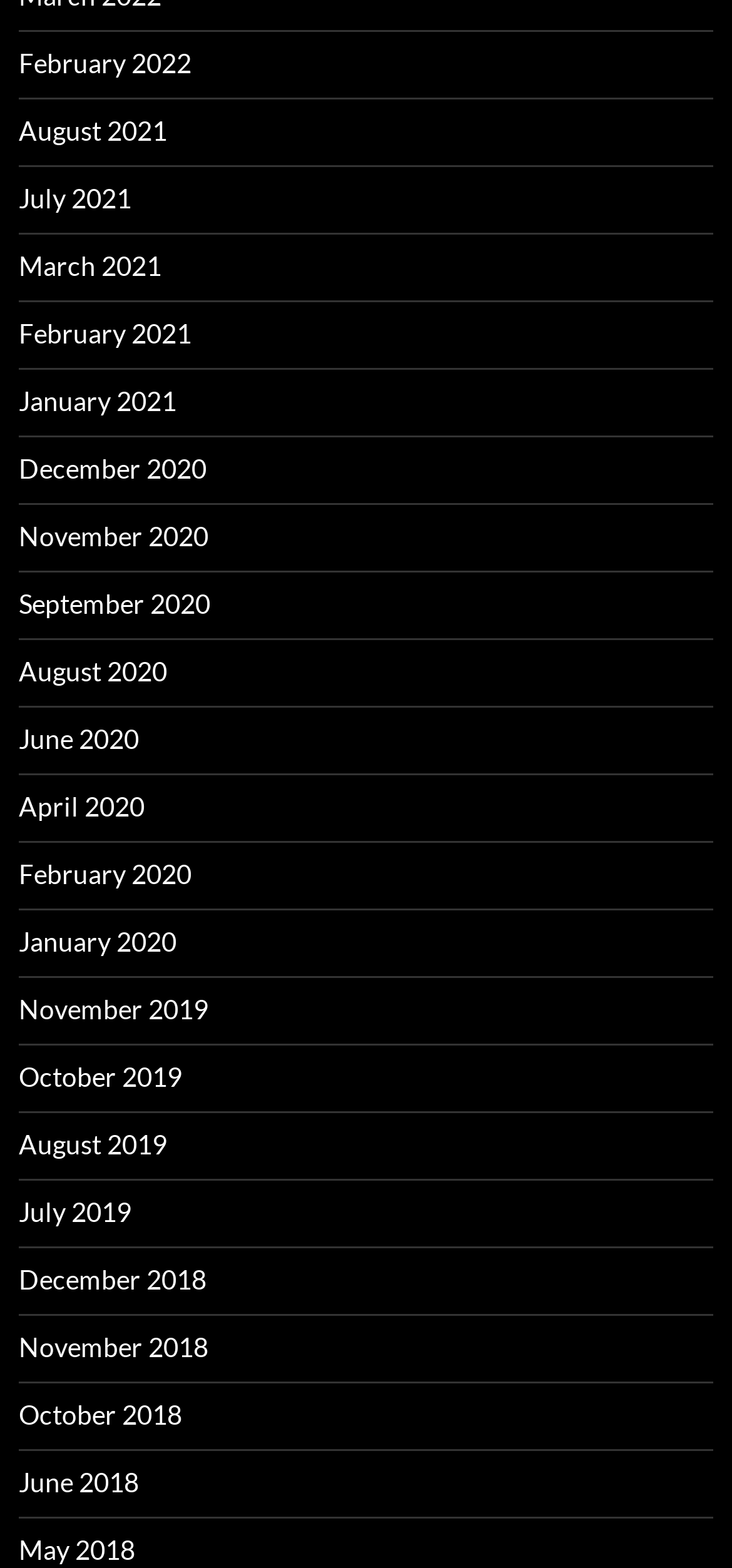Please identify the bounding box coordinates of the element on the webpage that should be clicked to follow this instruction: "view February 2022". The bounding box coordinates should be given as four float numbers between 0 and 1, formatted as [left, top, right, bottom].

[0.026, 0.03, 0.262, 0.05]